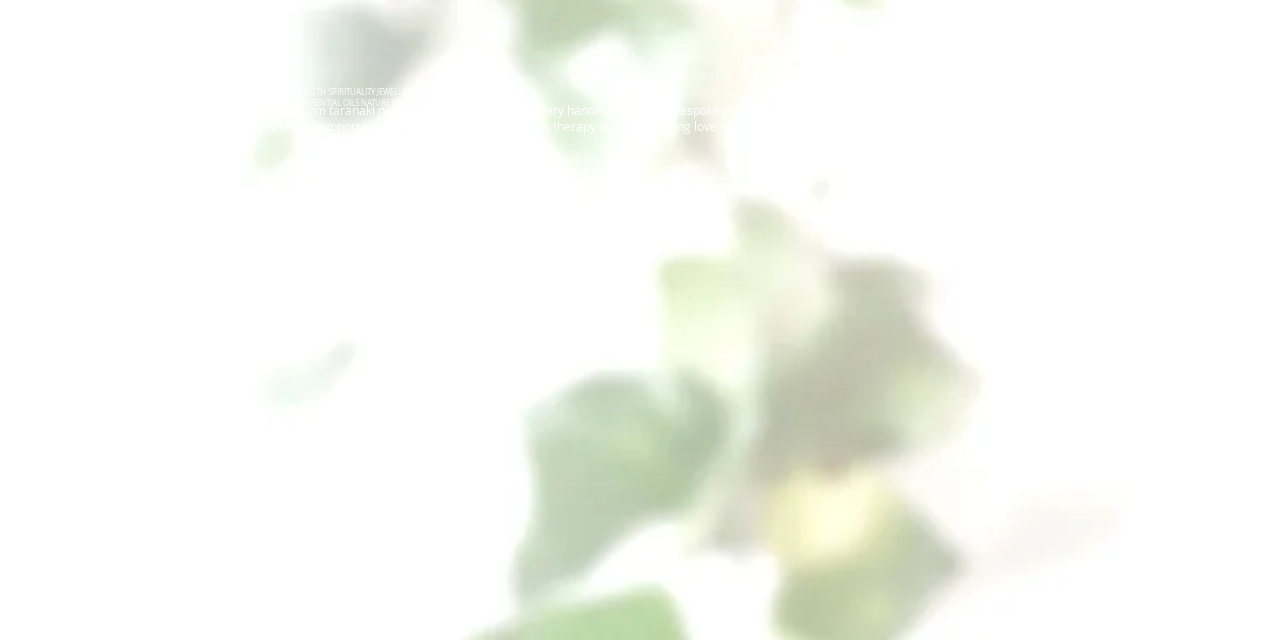Using the given description, provide the bounding box coordinates formatted as (top-left x, top-left y, bottom-right x, bottom-right y), with all values being floating point numbers between 0 and 1. Description: lisa@divergentwairua.com

[0.139, 0.16, 0.255, 0.185]